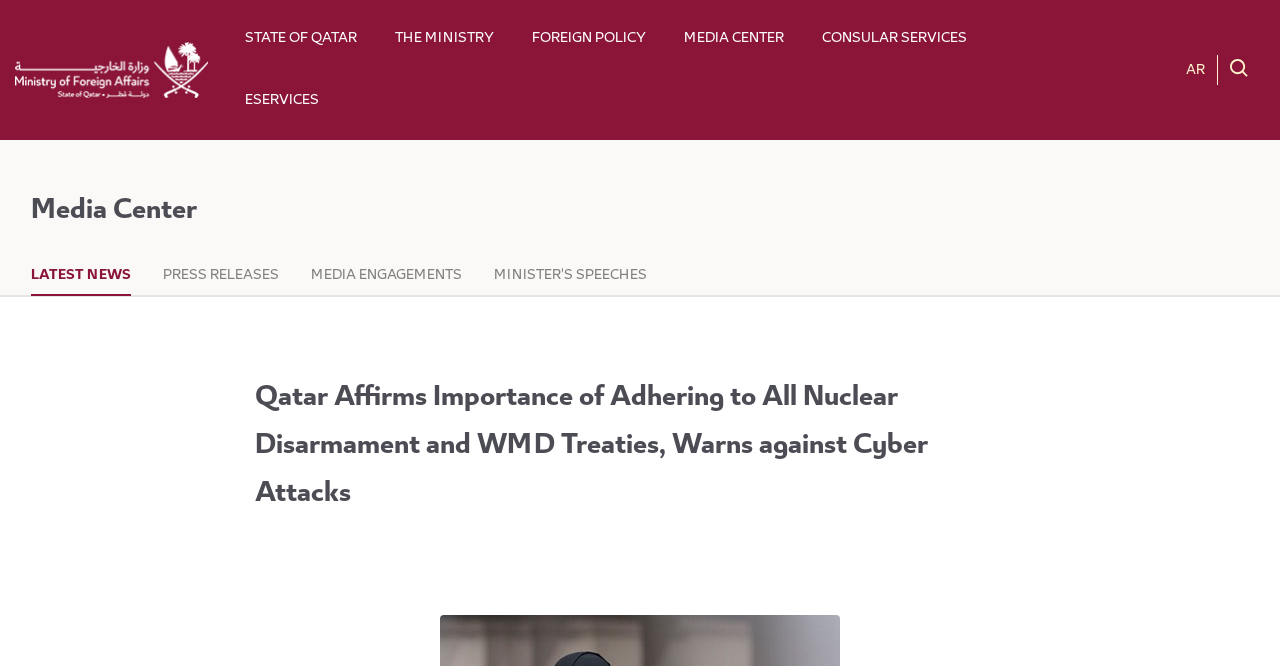Specify the bounding box coordinates of the area to click in order to execute this command: 'View LATEST NEWS'. The coordinates should consist of four float numbers ranging from 0 to 1, and should be formatted as [left, top, right, bottom].

[0.024, 0.387, 0.102, 0.444]